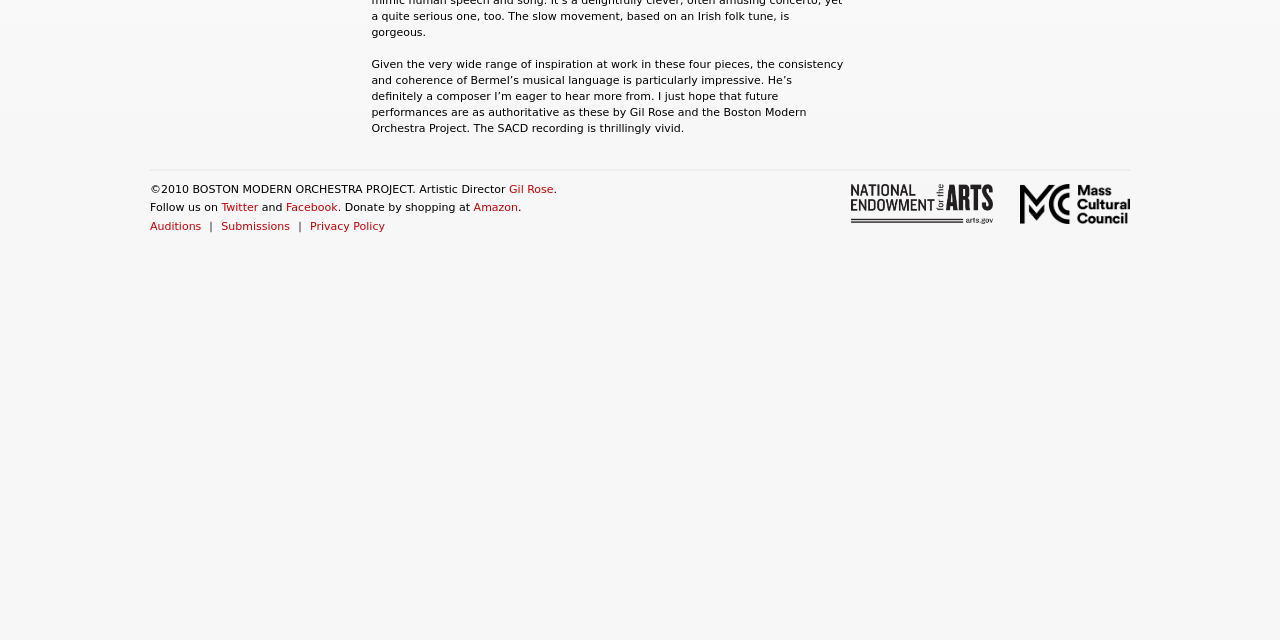Please predict the bounding box coordinates (top-left x, top-left y, bottom-right x, bottom-right y) for the UI element in the screenshot that fits the description: Facebook

[0.223, 0.314, 0.264, 0.334]